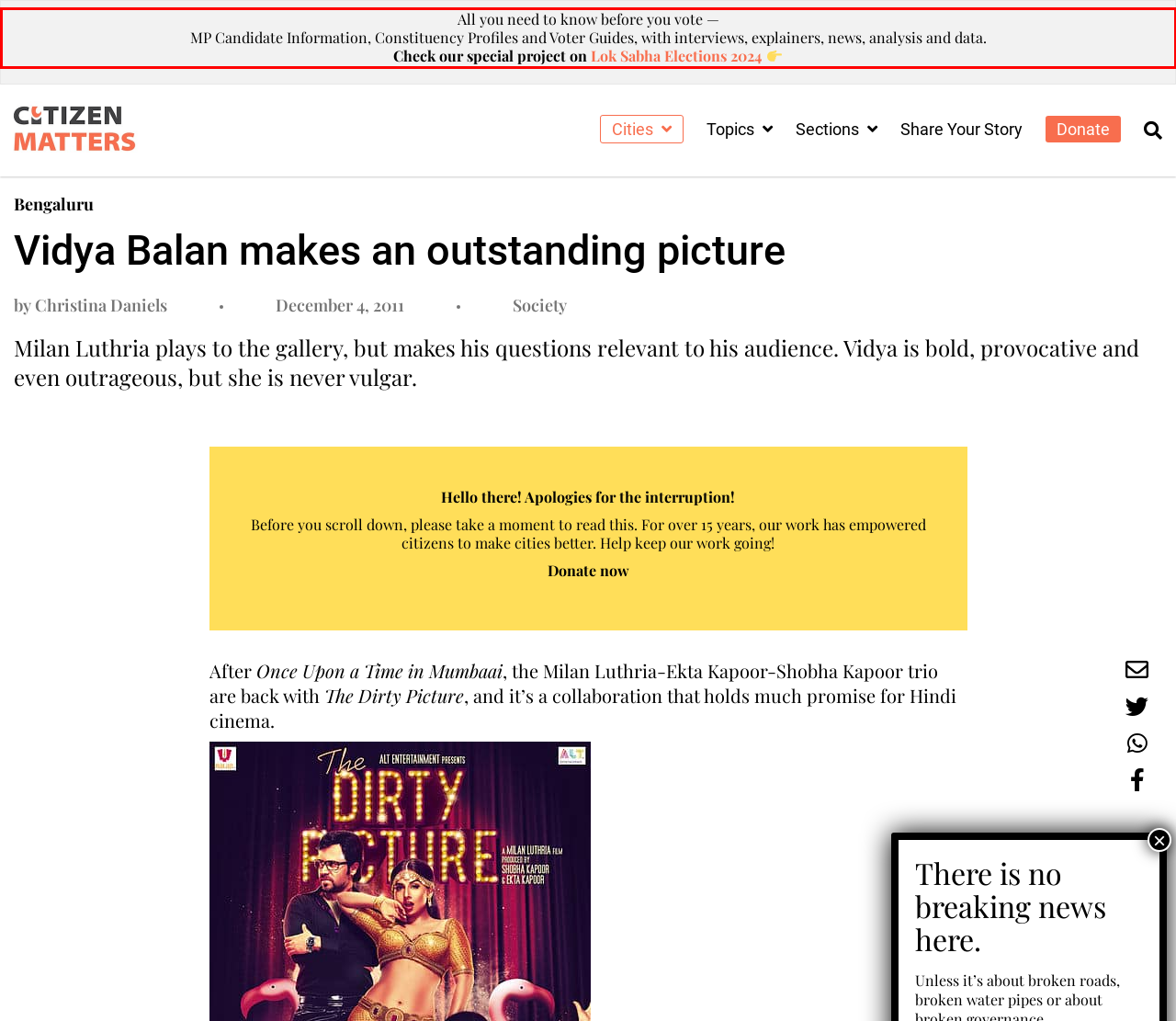Given the screenshot of a webpage, identify the red rectangle bounding box and recognize the text content inside it, generating the extracted text.

All you need to know before you vote — MP Candidate Information, Constituency Profiles and Voter Guides, with interviews, explainers, news, analysis and data. Check our special project on Lok Sabha Elections 2024